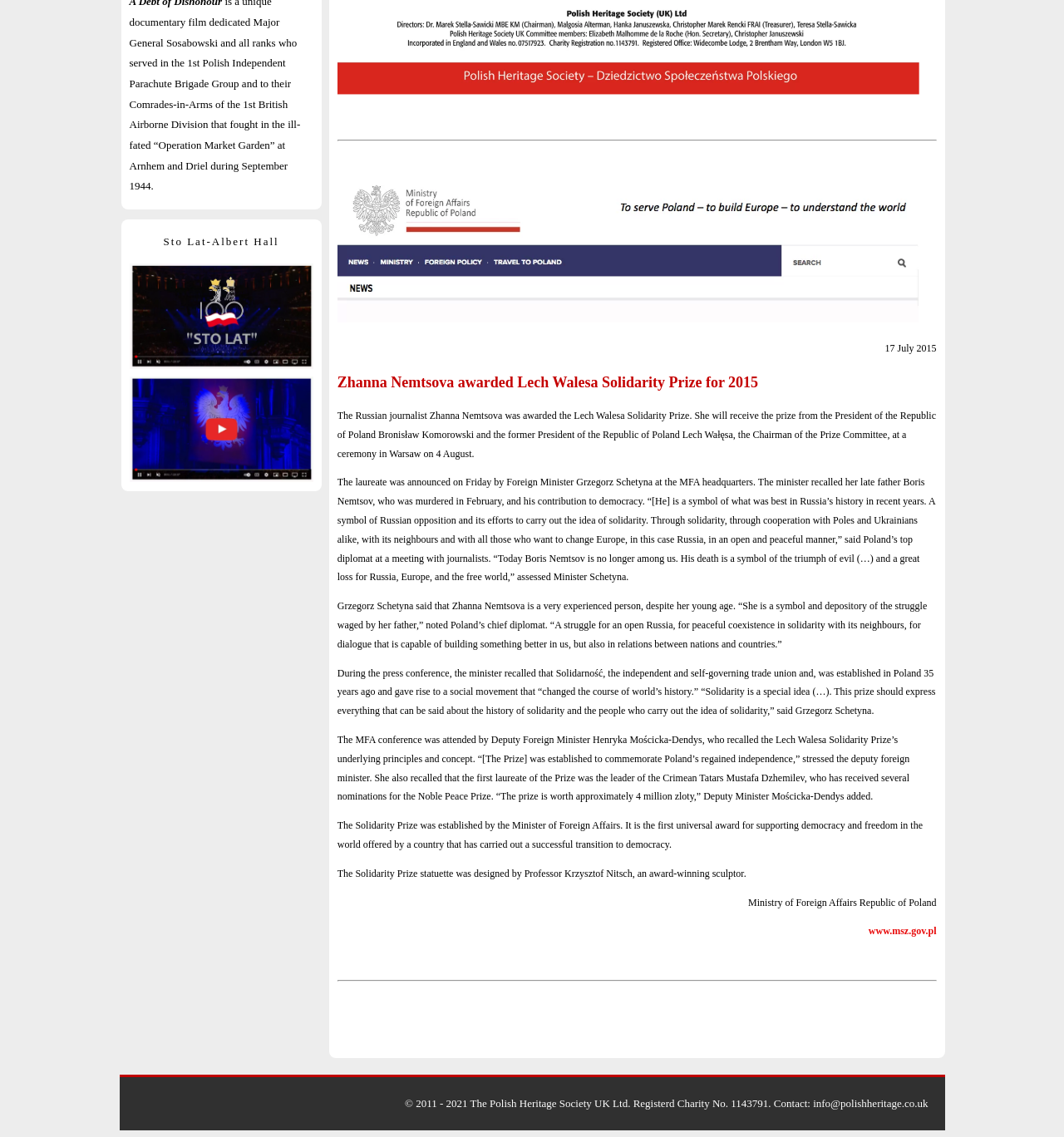Using the description: "parent_node: Sto Lat-Albert Hall", identify the bounding box of the corresponding UI element in the screenshot.

[0.121, 0.415, 0.294, 0.426]